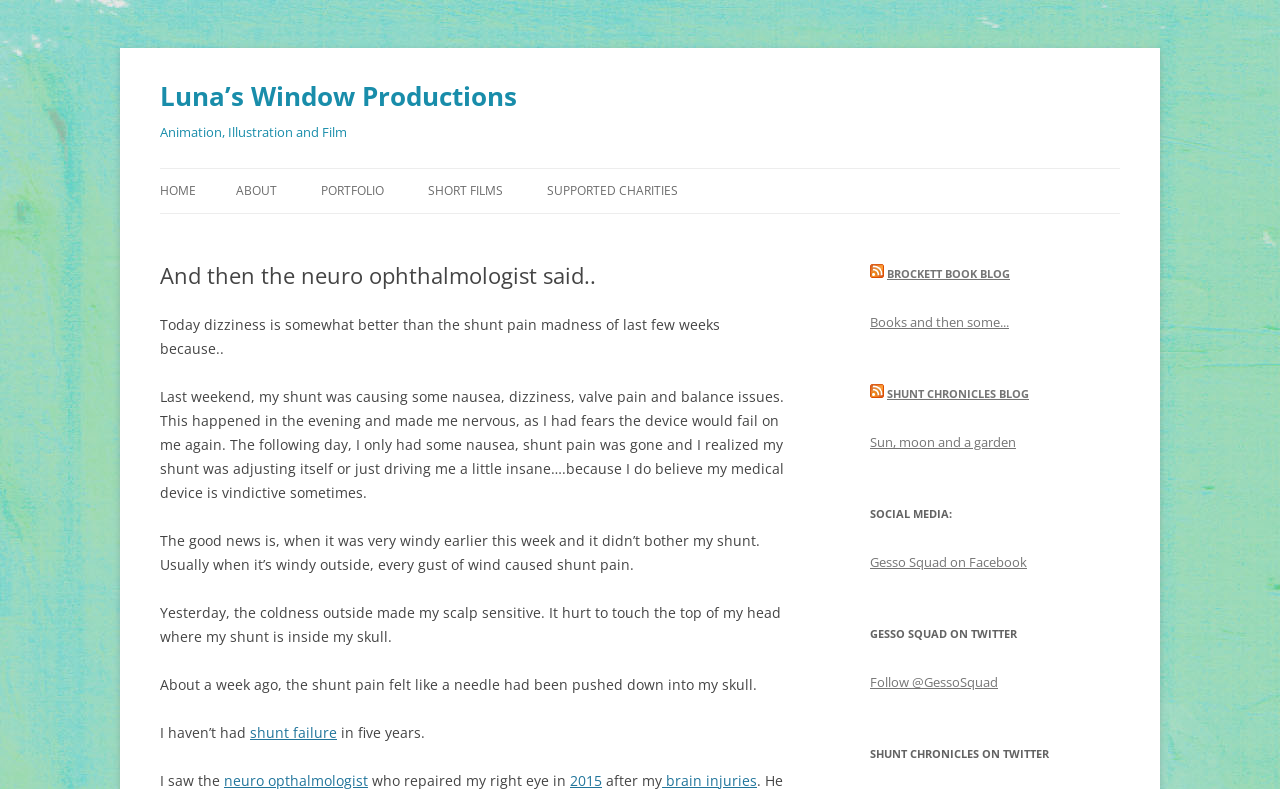Calculate the bounding box coordinates of the UI element given the description: "About".

[0.184, 0.214, 0.216, 0.27]